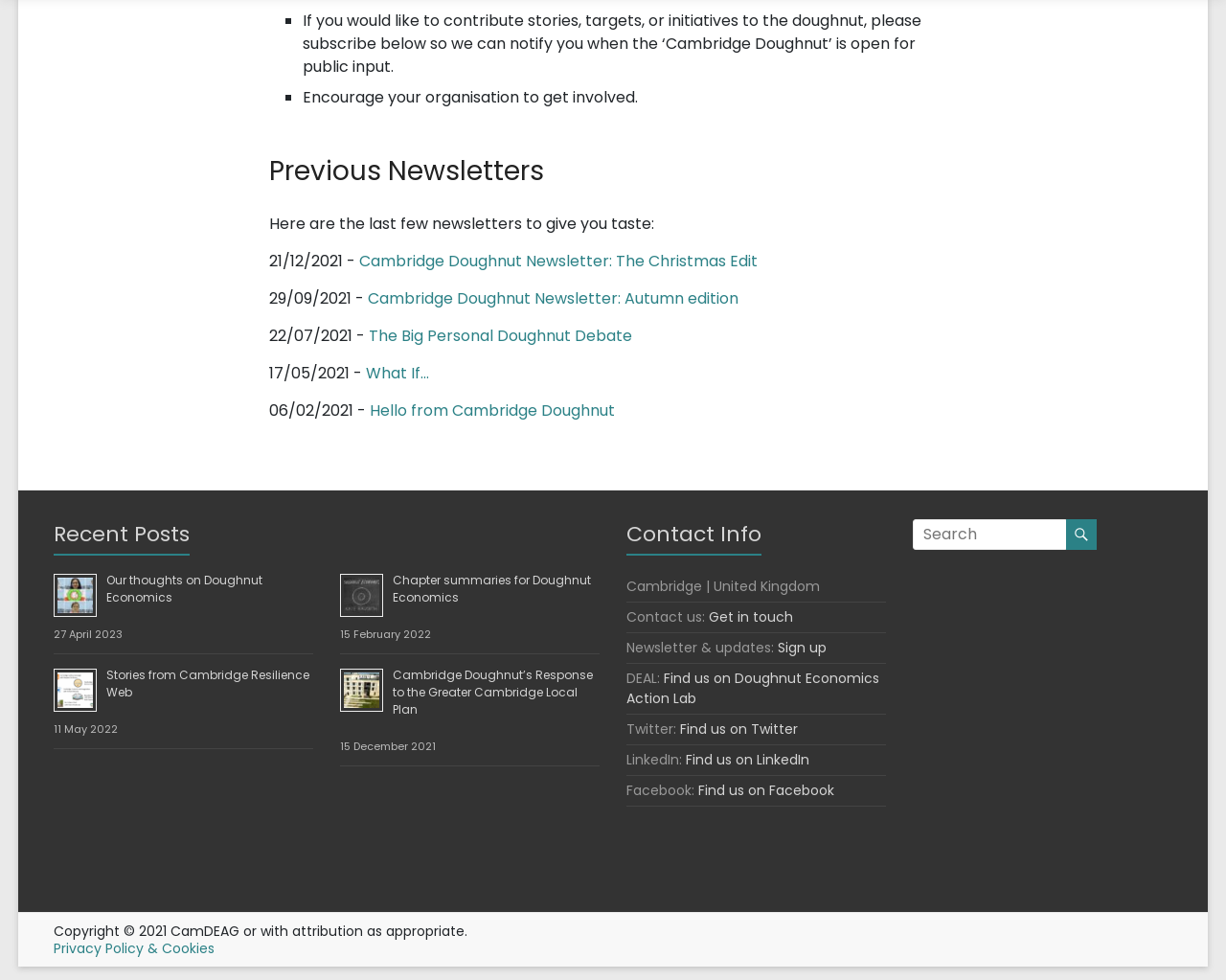Identify the bounding box coordinates of the clickable region necessary to fulfill the following instruction: "Sign up for the newsletter and updates". The bounding box coordinates should be four float numbers between 0 and 1, i.e., [left, top, right, bottom].

[0.635, 0.651, 0.674, 0.67]